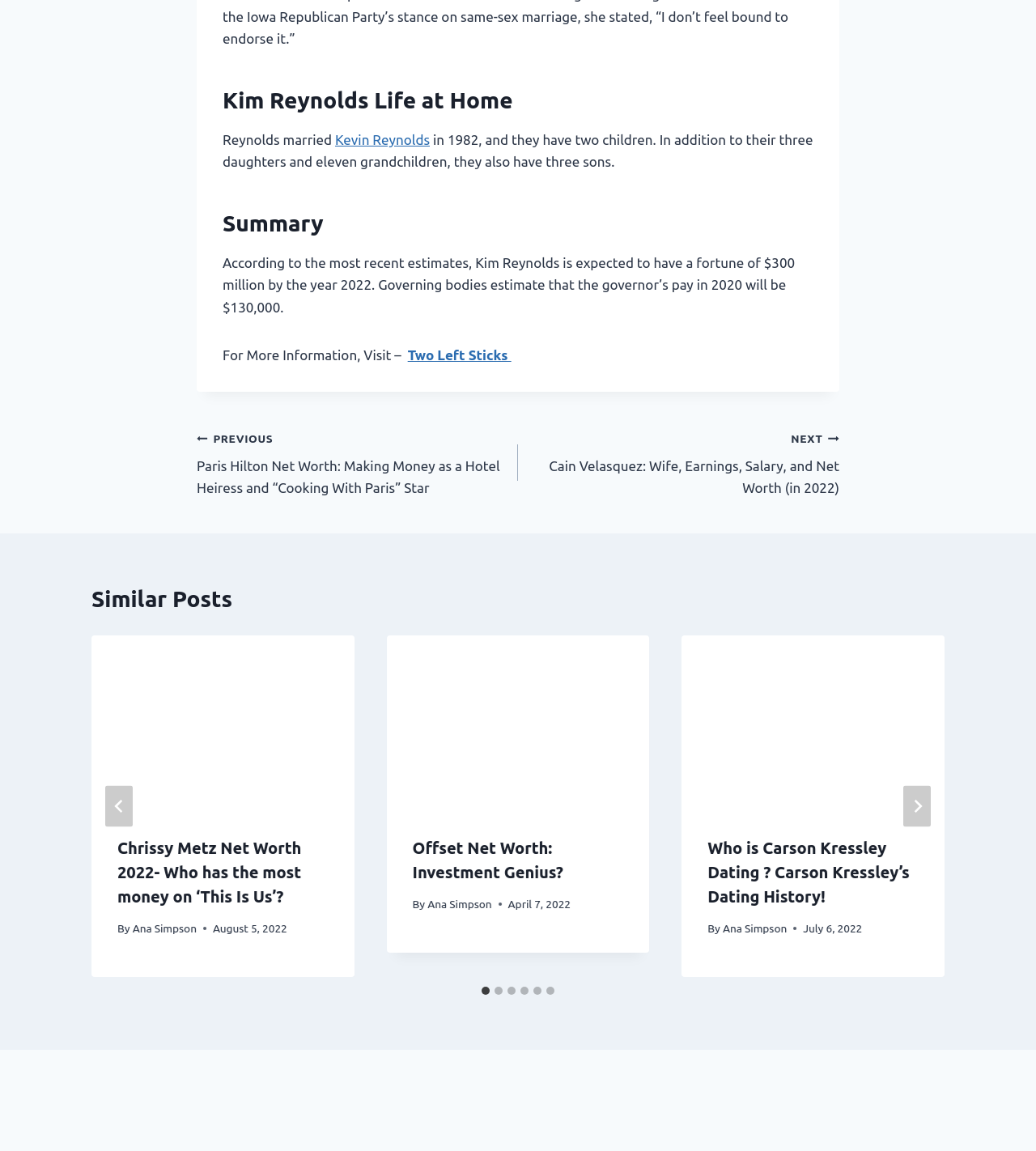Specify the bounding box coordinates of the region I need to click to perform the following instruction: "Click on the 'Chrissy Metz Net Worth 2022- Who has the most money on ‘This Is Us’?' link". The coordinates must be four float numbers in the range of 0 to 1, i.e., [left, top, right, bottom].

[0.088, 0.552, 0.342, 0.704]